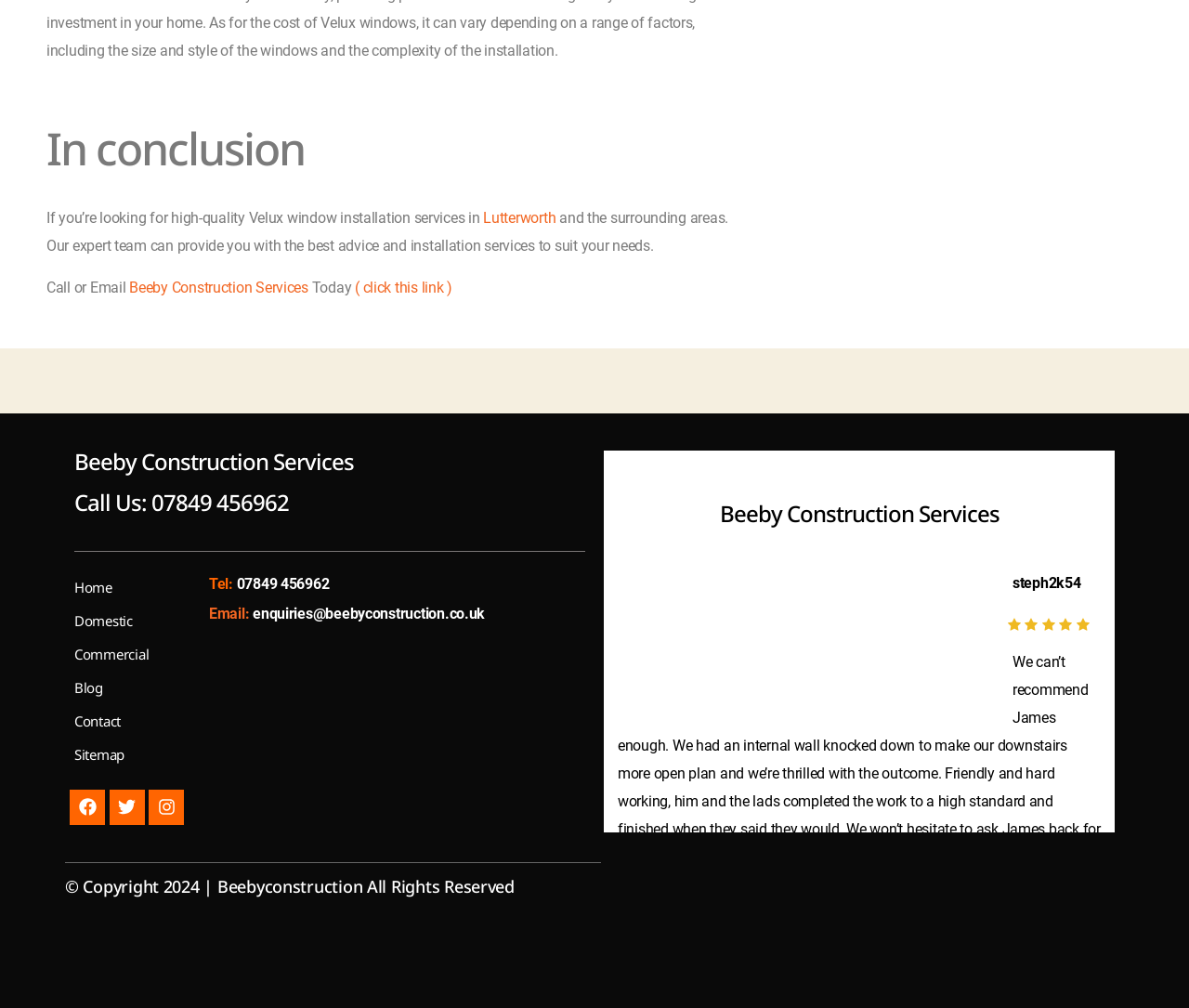Pinpoint the bounding box coordinates of the element that must be clicked to accomplish the following instruction: "Follow on Facebook". The coordinates should be in the format of four float numbers between 0 and 1, i.e., [left, top, right, bottom].

[0.066, 0.792, 0.081, 0.809]